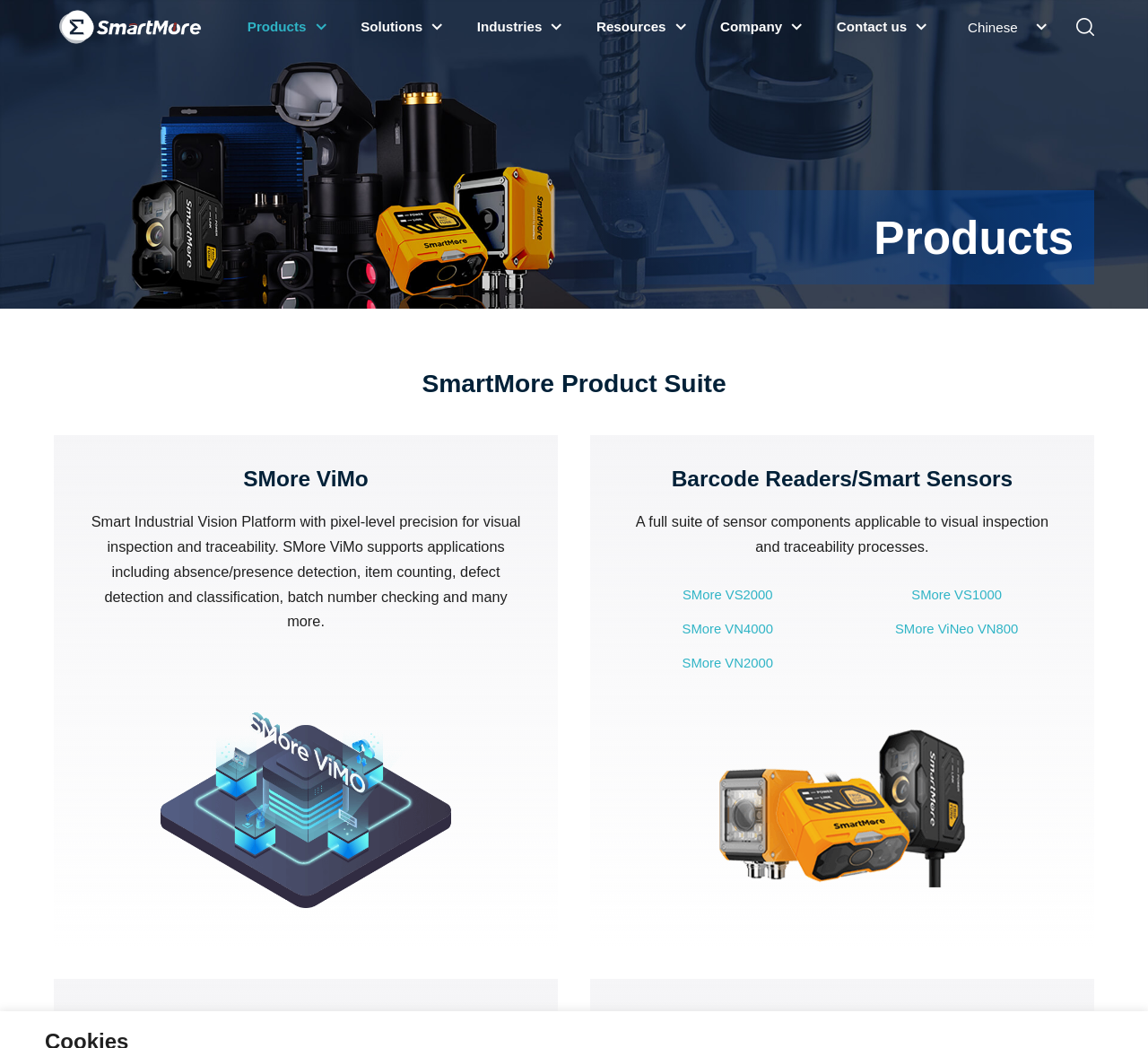Please identify the bounding box coordinates for the region that you need to click to follow this instruction: "click on Products".

[0.215, 0.0, 0.284, 0.051]